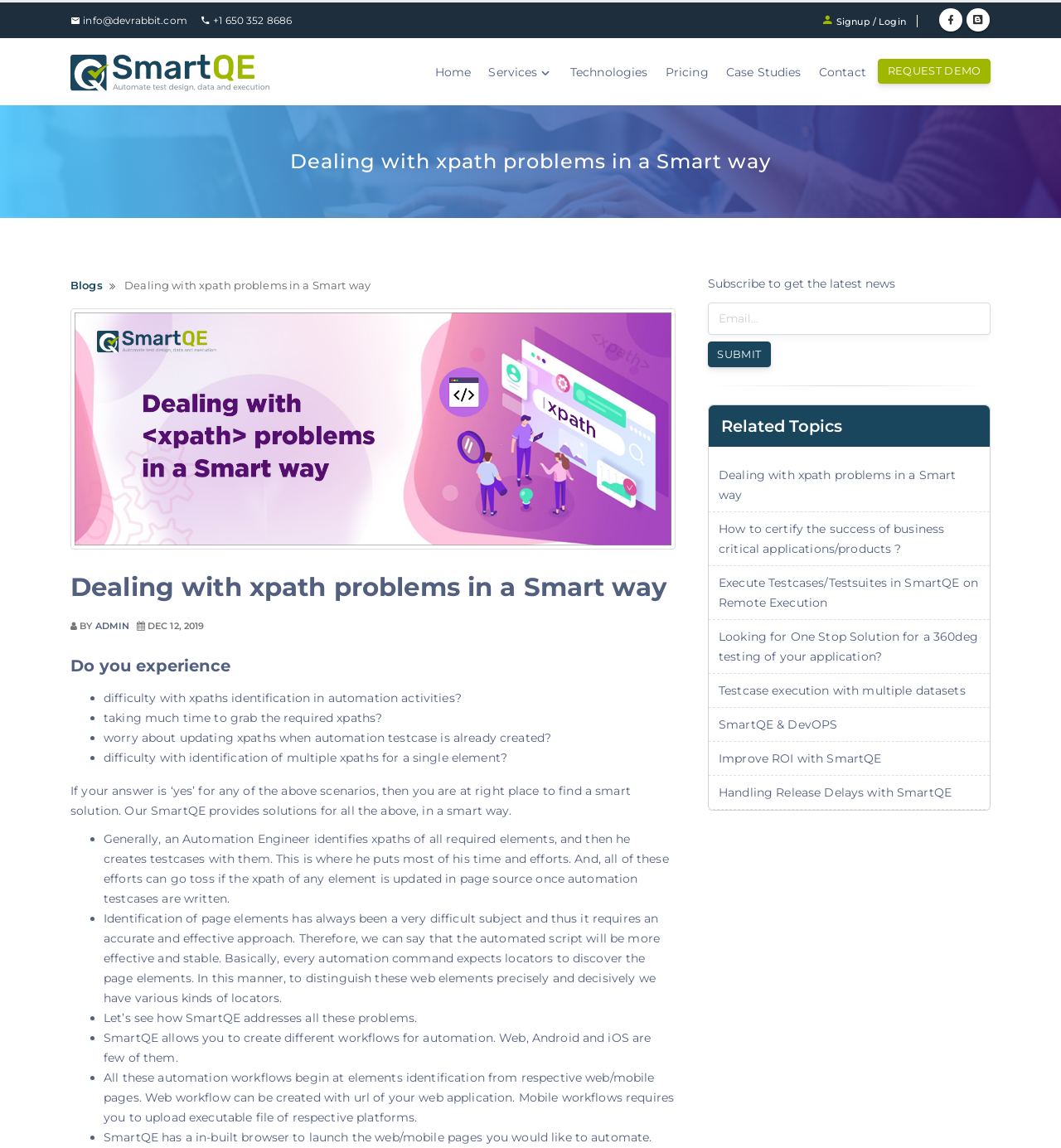Specify the bounding box coordinates of the element's area that should be clicked to execute the given instruction: "Click on the 'REQUEST DEMO' button". The coordinates should be four float numbers between 0 and 1, i.e., [left, top, right, bottom].

[0.828, 0.051, 0.934, 0.073]